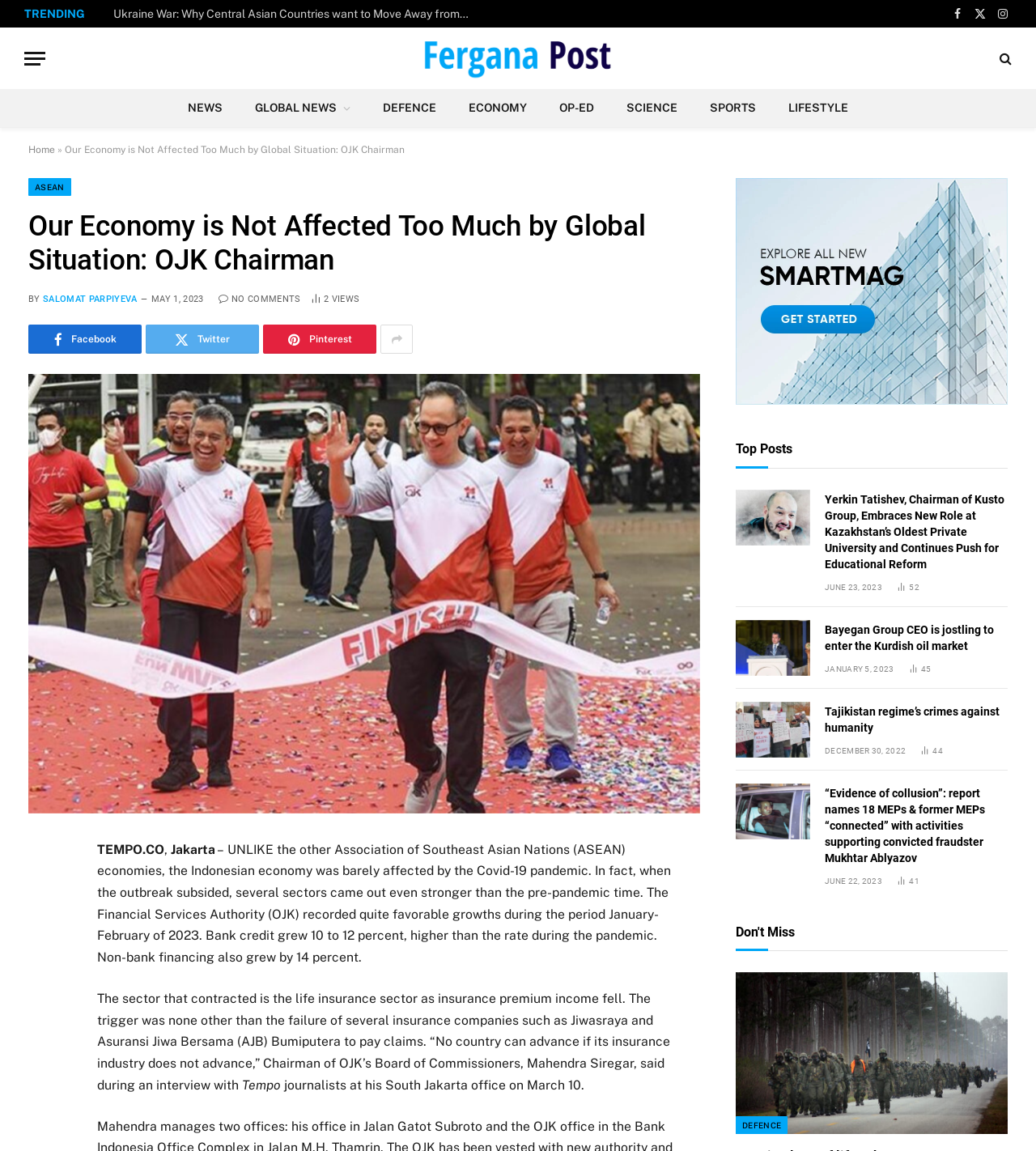Pinpoint the bounding box coordinates of the element that must be clicked to accomplish the following instruction: "Click on the 'NEWS' link". The coordinates should be in the format of four float numbers between 0 and 1, i.e., [left, top, right, bottom].

[0.166, 0.077, 0.23, 0.11]